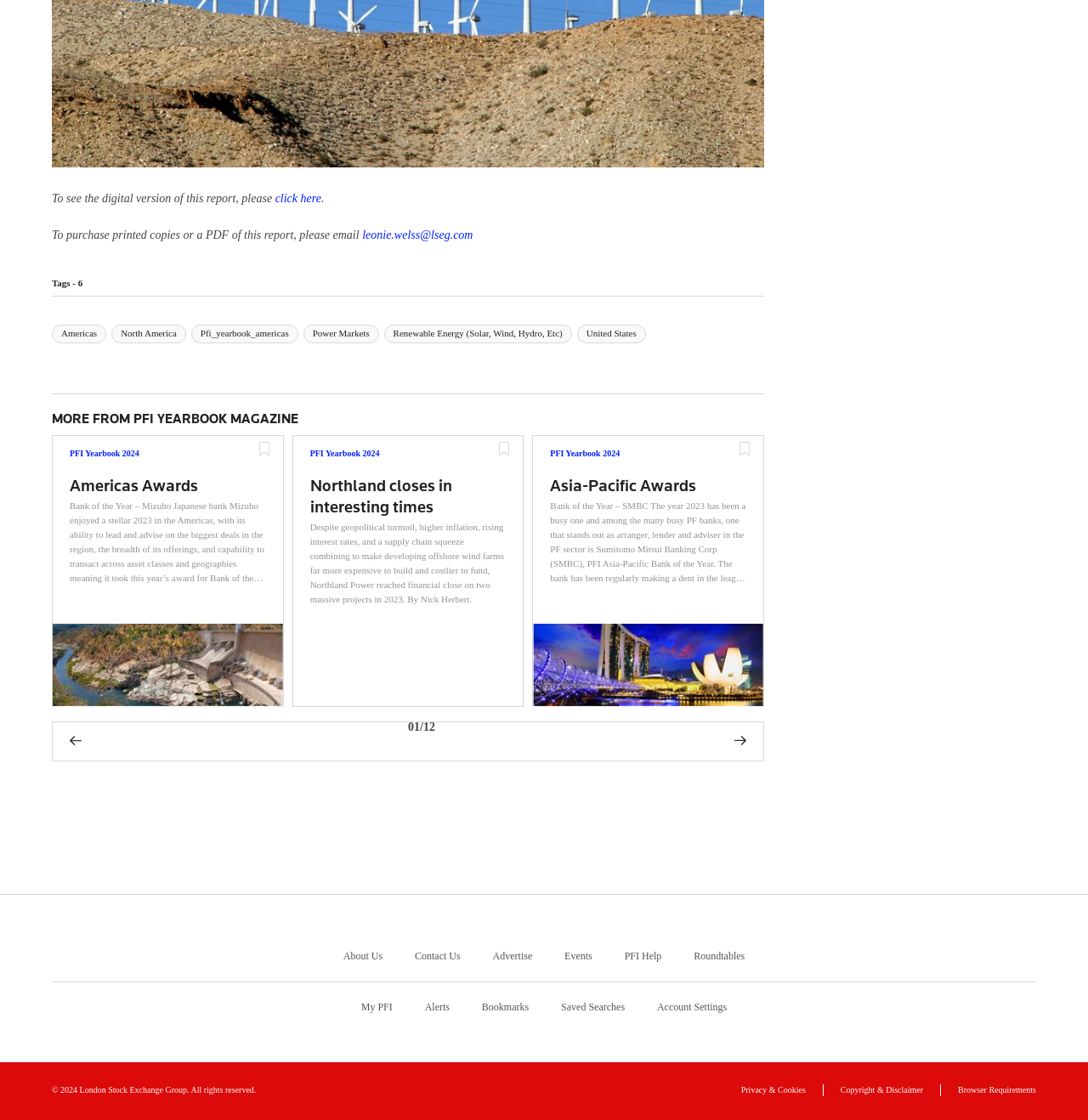Kindly determine the bounding box coordinates for the clickable area to achieve the given instruction: "view more from PFI Yearbook Magazine".

[0.048, 0.368, 0.274, 0.384]